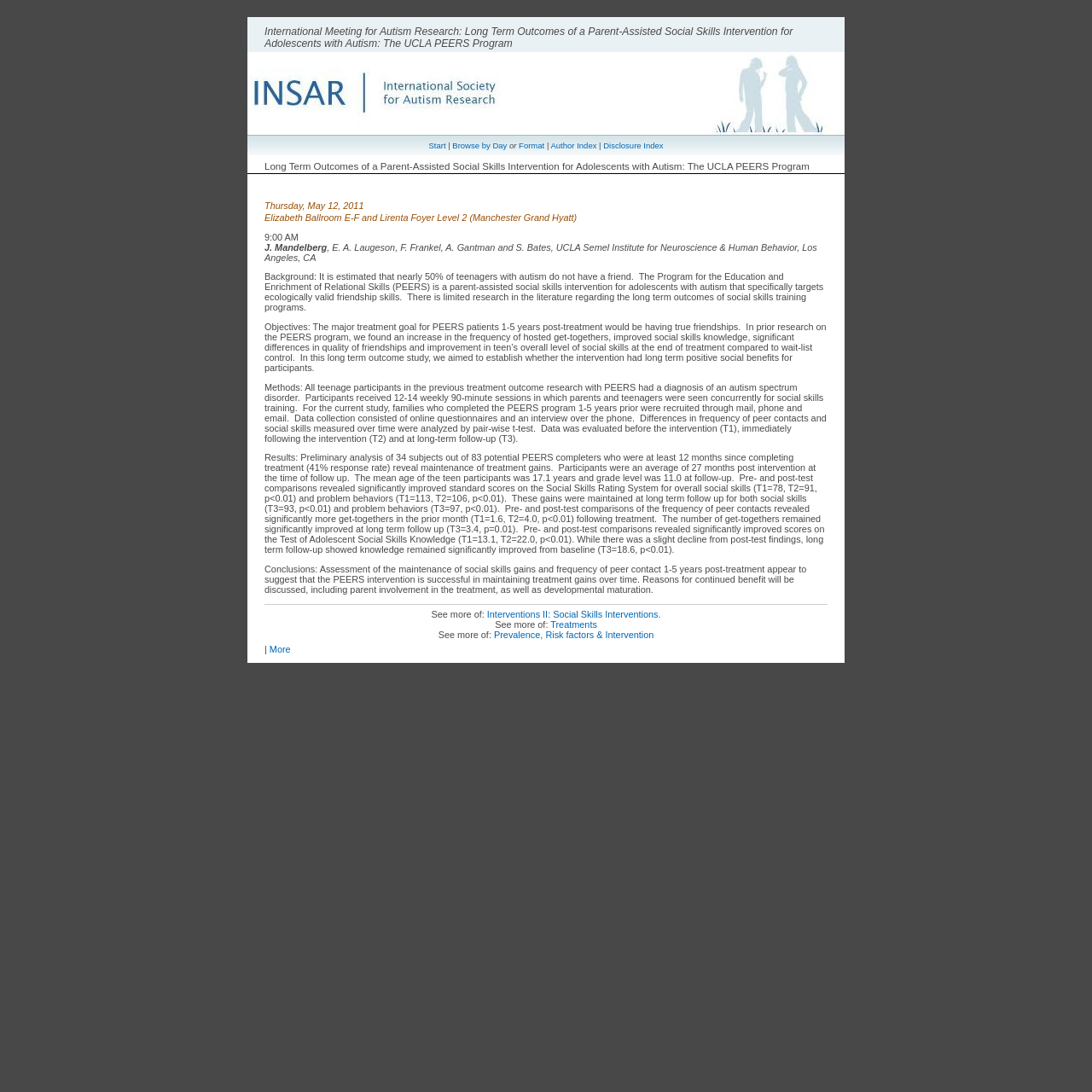Based on the image, provide a detailed response to the question:
What is the name of the author?

The name of the author can be found in the static text element with the text 'J. Mandelberg'. This element has a bounding box with coordinates [0.242, 0.222, 0.299, 0.231].